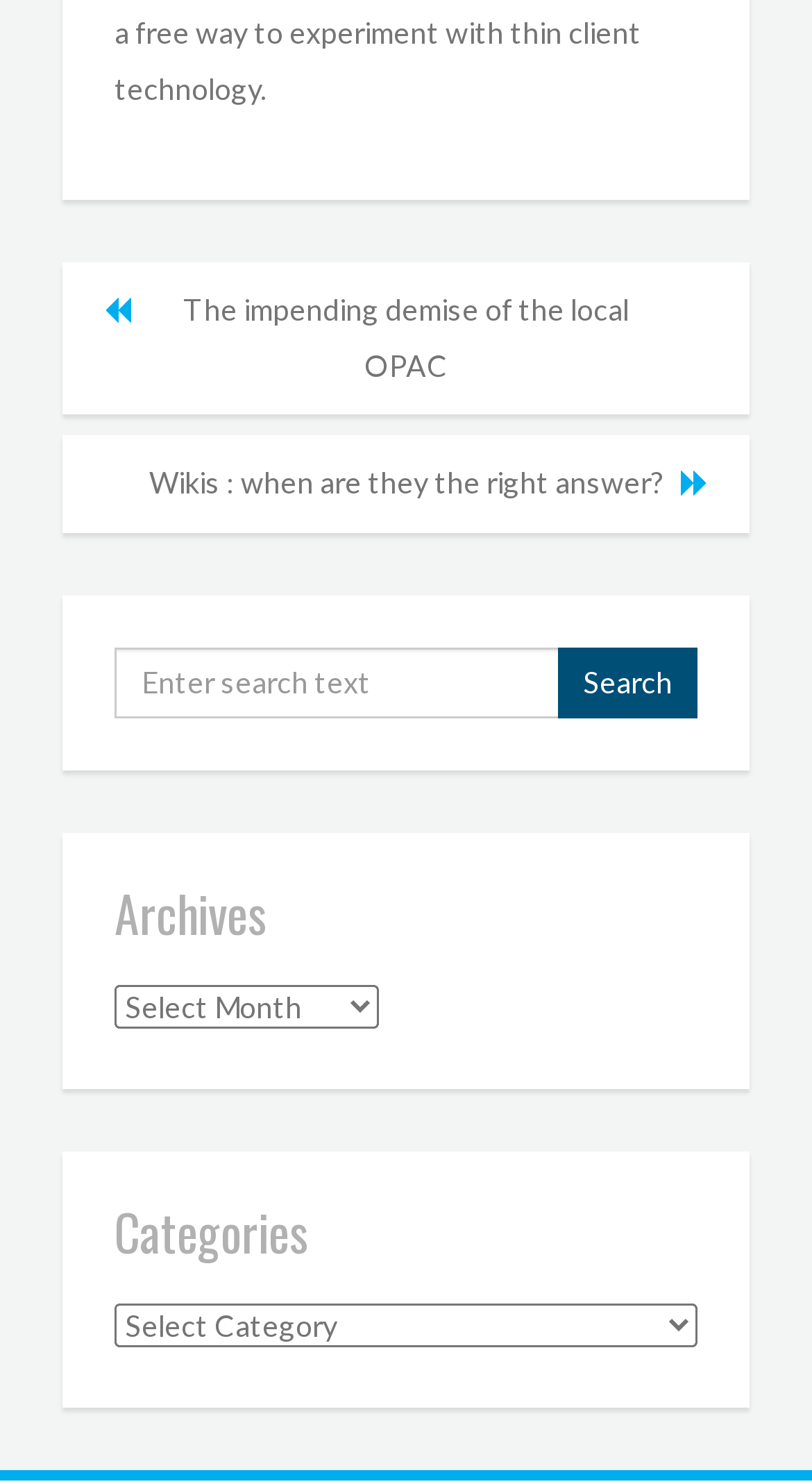Give a one-word or one-phrase response to the question:
How many links are present in the navigation section?

2